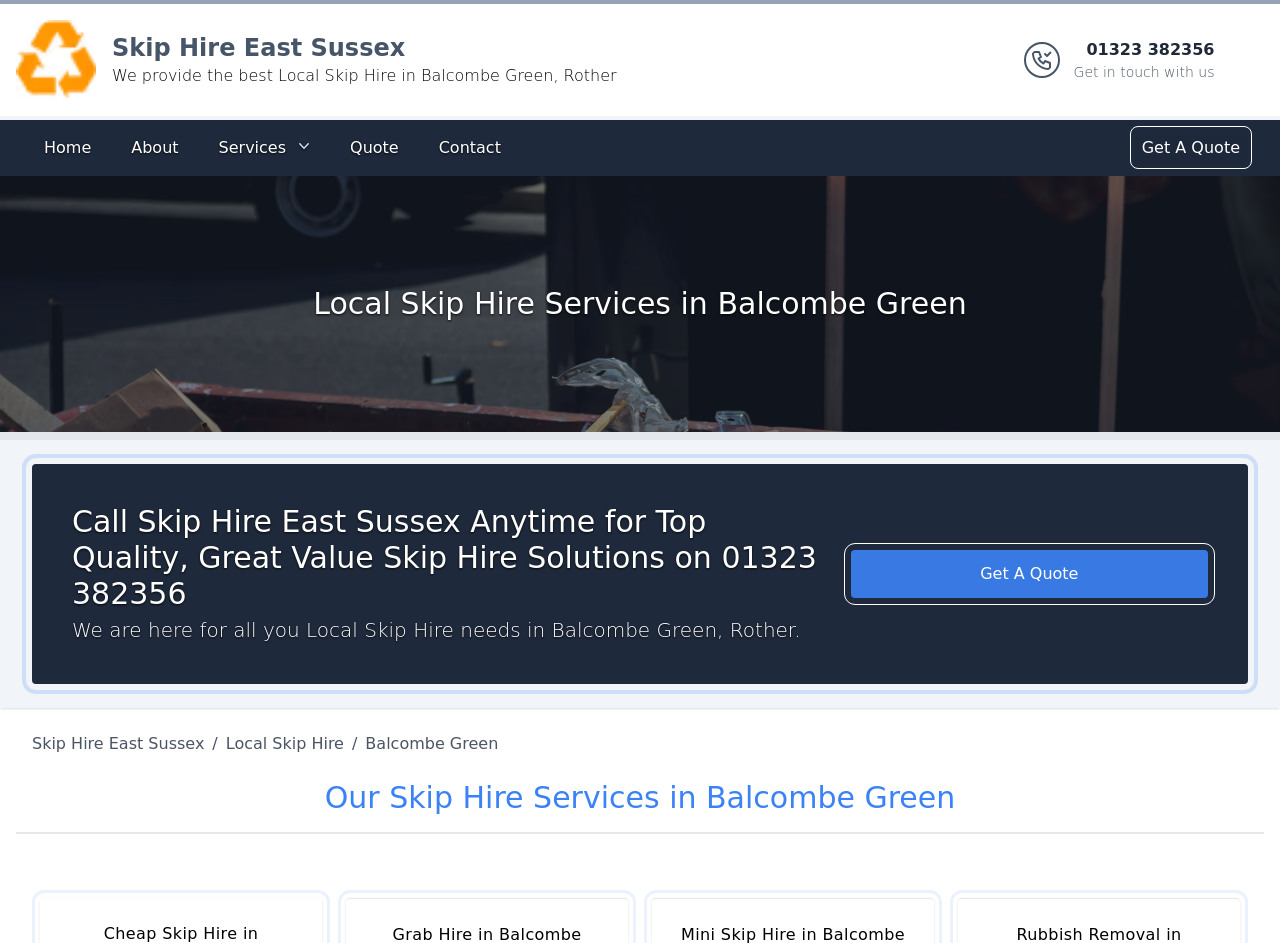What is the company name on the logo?
Use the information from the screenshot to give a comprehensive response to the question.

The logo is located at the top left corner of the webpage, and it has an image with the text 'Skip Hire East Sussex' which is the company name.